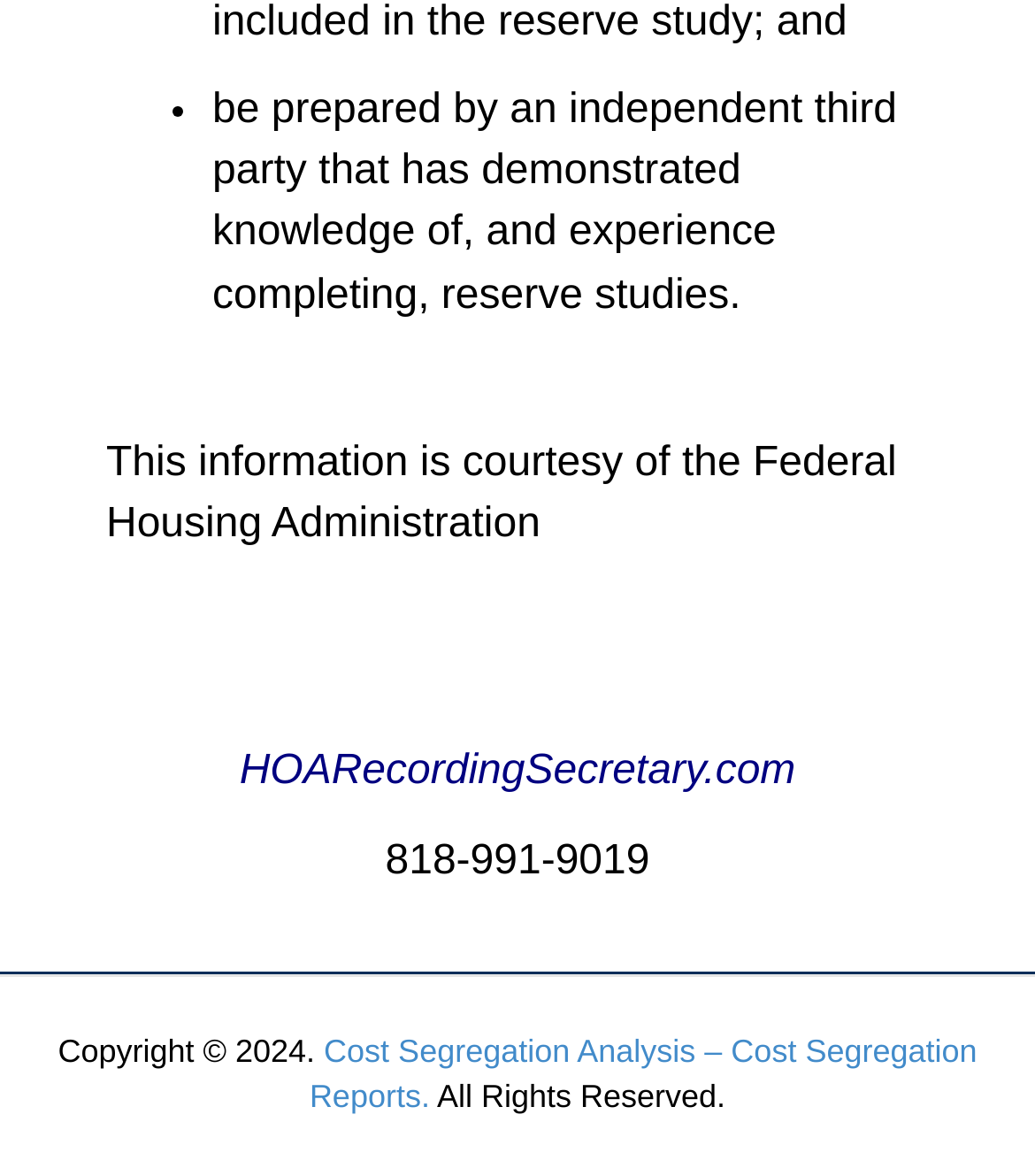What is the year of the copyright? Based on the image, give a response in one word or a short phrase.

2024